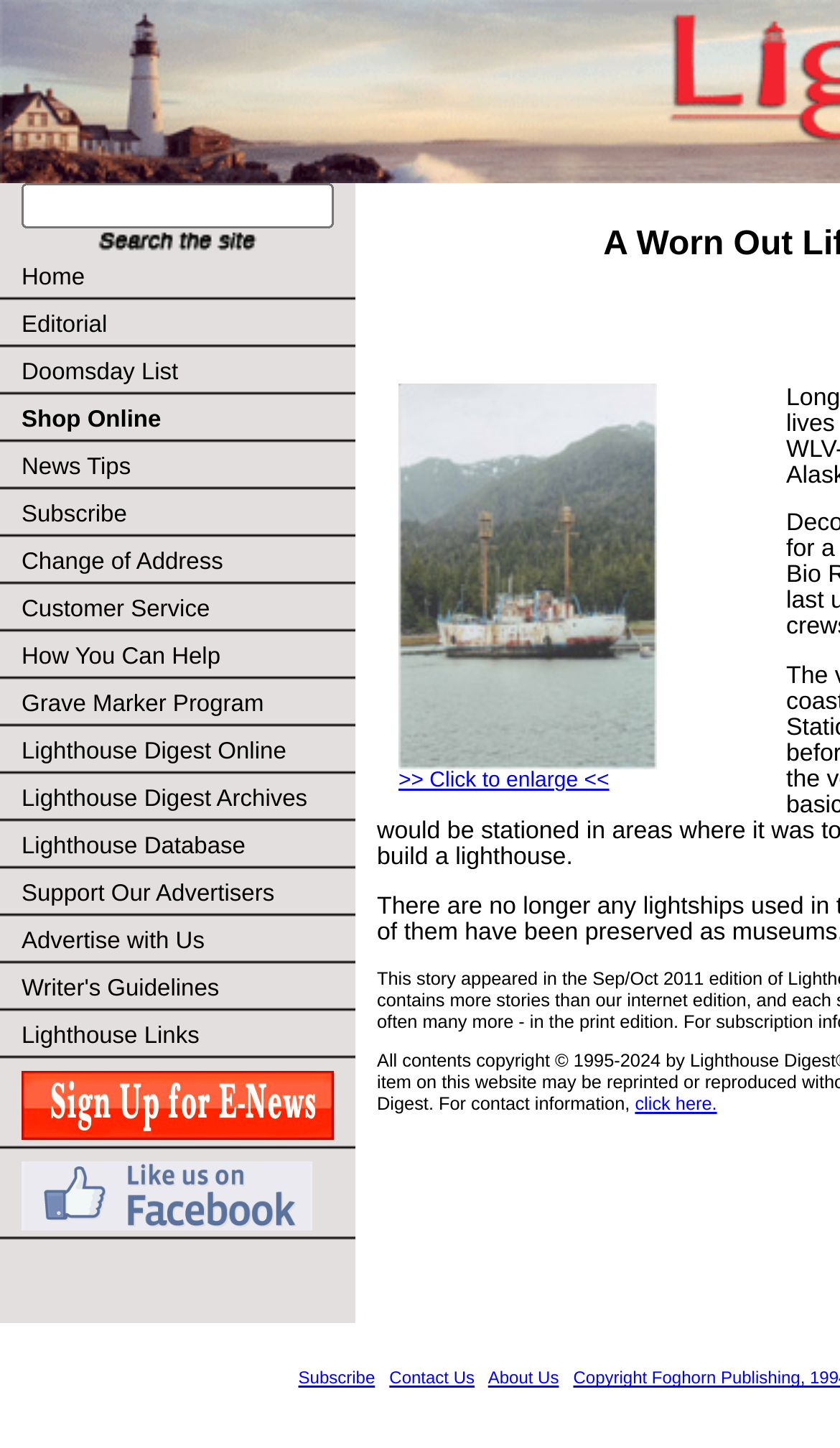Use a single word or phrase to answer the question: What is the position of the 'Lighthouse Database' link?

Below 'Lighthouse Digest Archives'